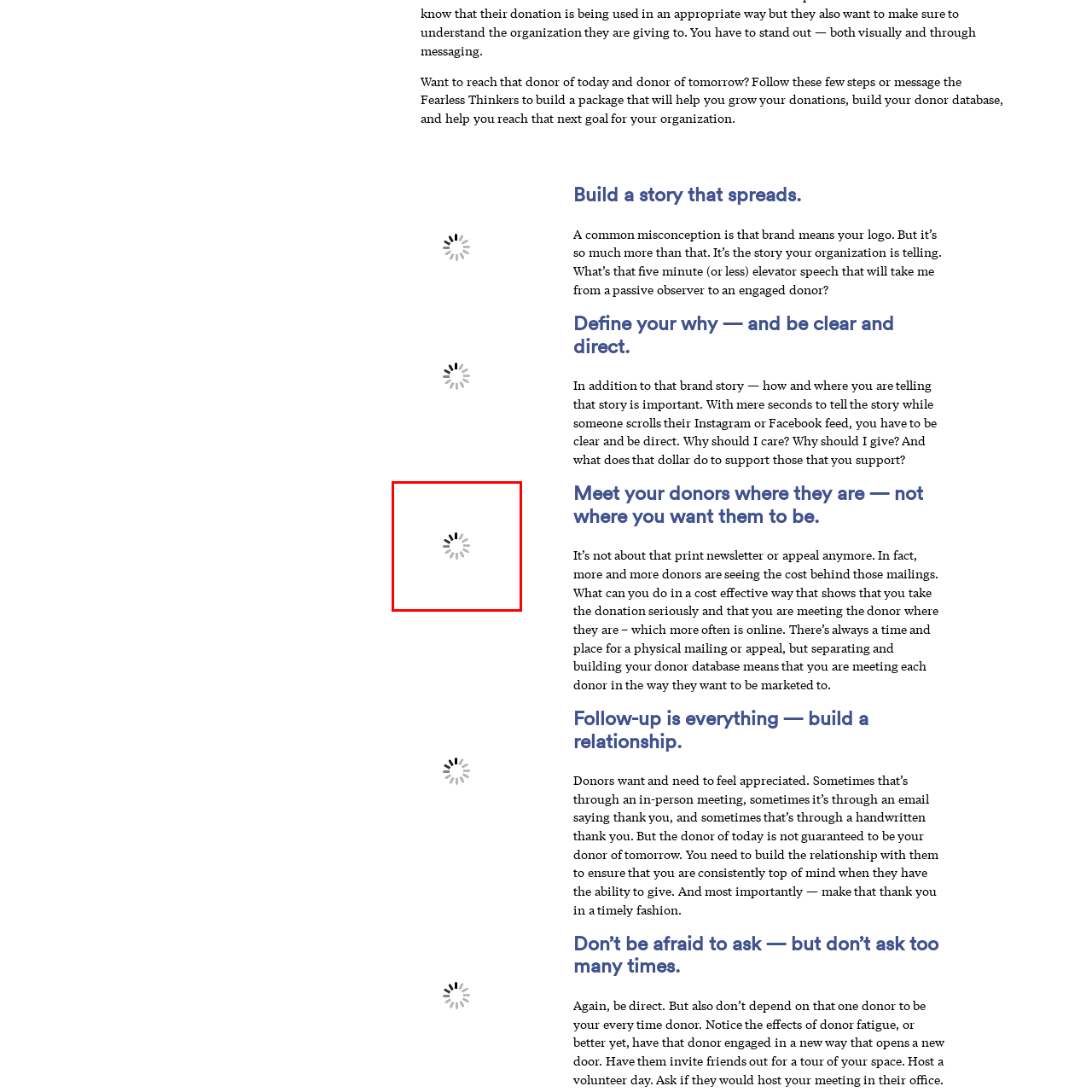Craft a comprehensive description of the image located inside the red boundary.

The image is part of a section emphasized by the heading "Meet your donors where they are — not where you want them to be." This piece focuses on the evolving landscape of donor engagement, highlighting the necessity for organizations to adapt their strategies to meet donors in the digital sphere, rather than relying on traditional methods like print newsletters. The concept underscores the importance of understanding donor preferences and utilizing cost-effective methods to create meaningful connections, thereby reinforcing the idea that reaching out where donors are actively engaged—primarily online—is crucial for building lasting relationships.